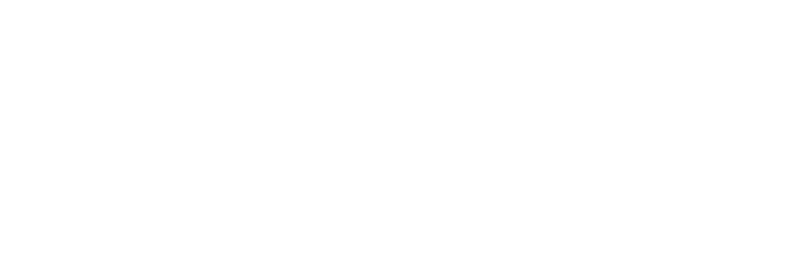Carefully examine the image and provide an in-depth answer to the question: Where is the image located?

The image is situated near a section dedicated to 'Related projects', which implies that it may serve to emphasize the idea of successfully completed projects or initiatives within the field of engineering or construction management.